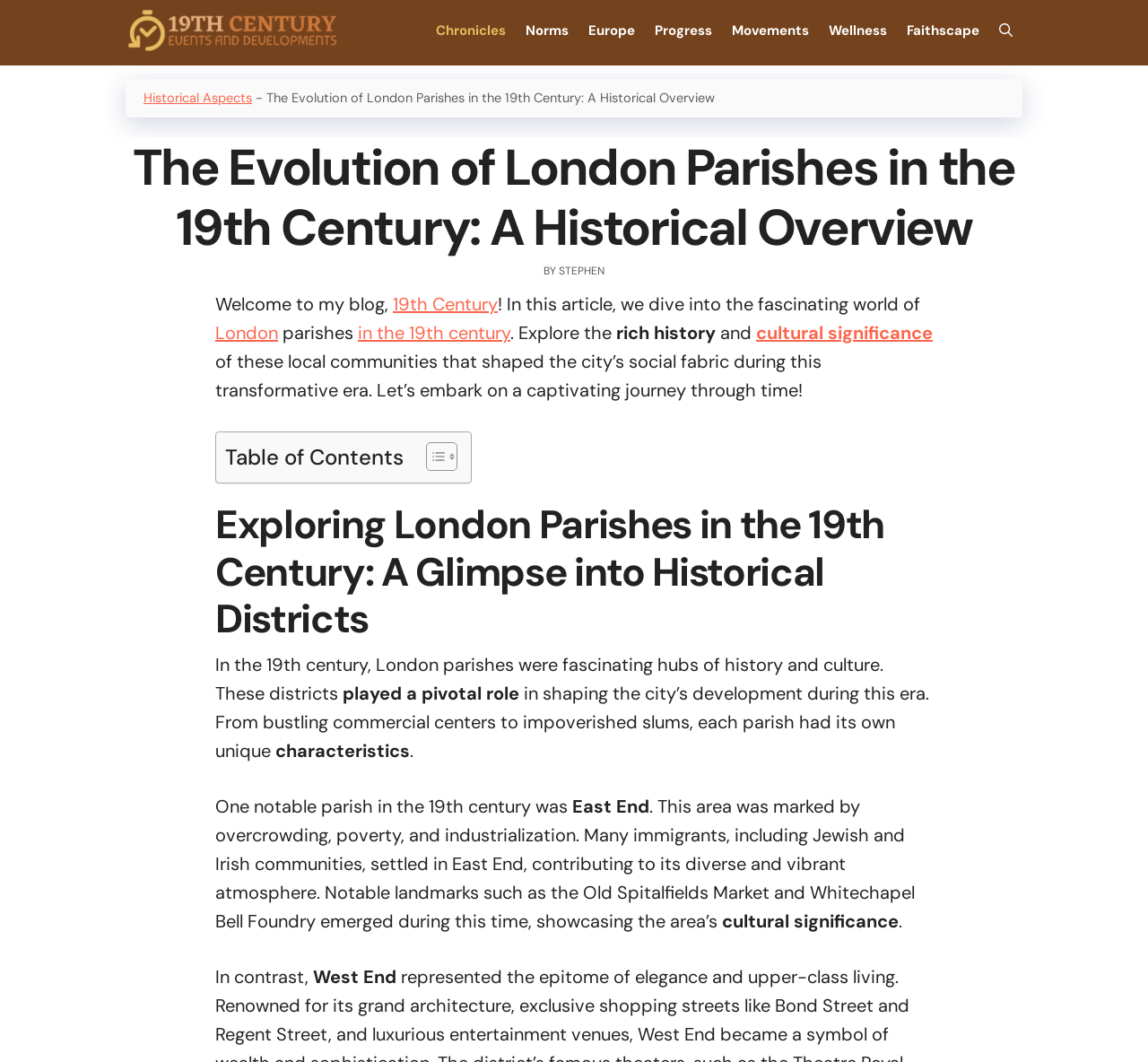Please identify the bounding box coordinates for the region that you need to click to follow this instruction: "Explore the '19th Century' link".

[0.109, 0.016, 0.297, 0.038]